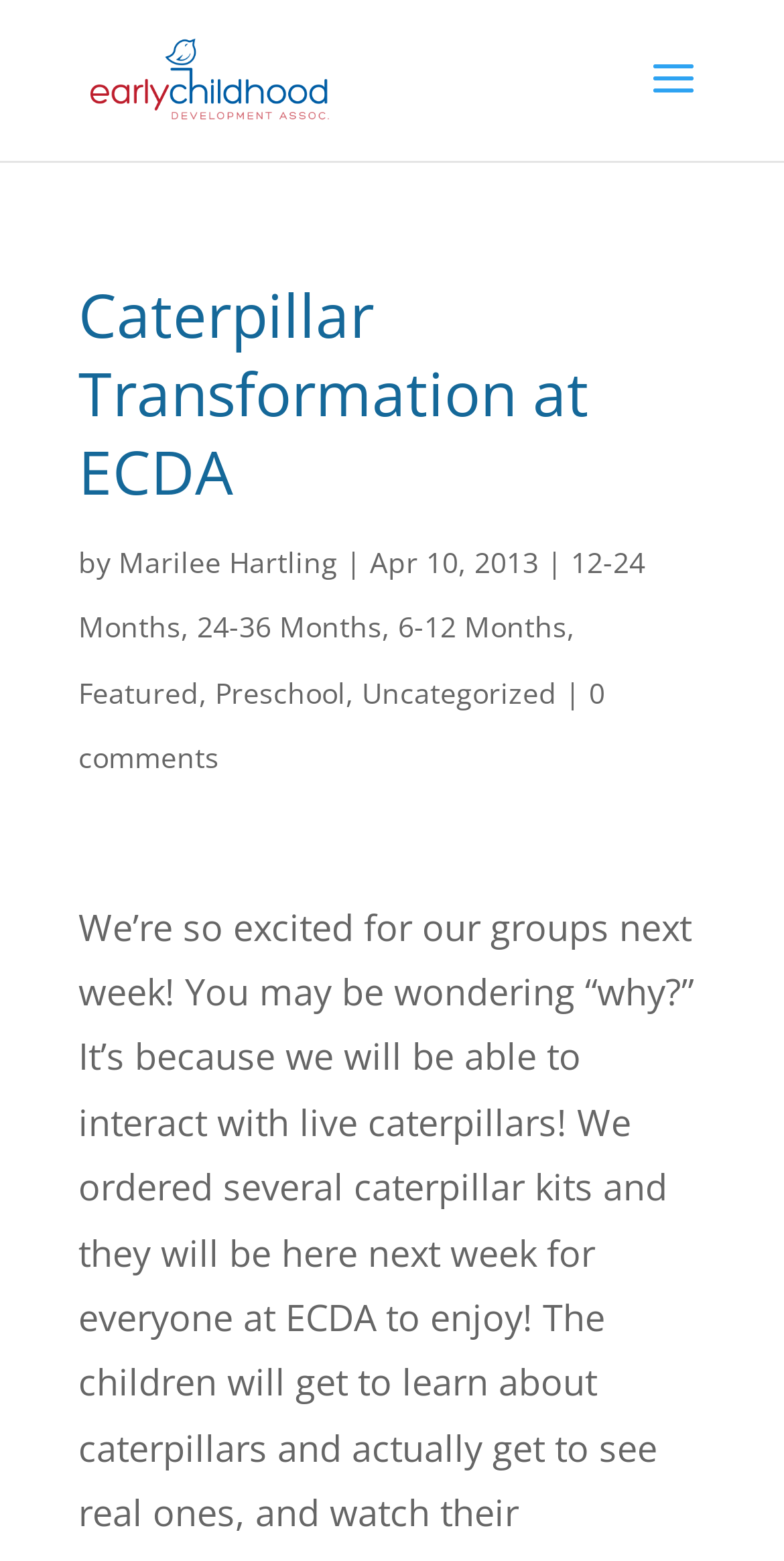Provide the bounding box coordinates of the HTML element described by the text: "6-12 Months".

[0.508, 0.39, 0.723, 0.414]